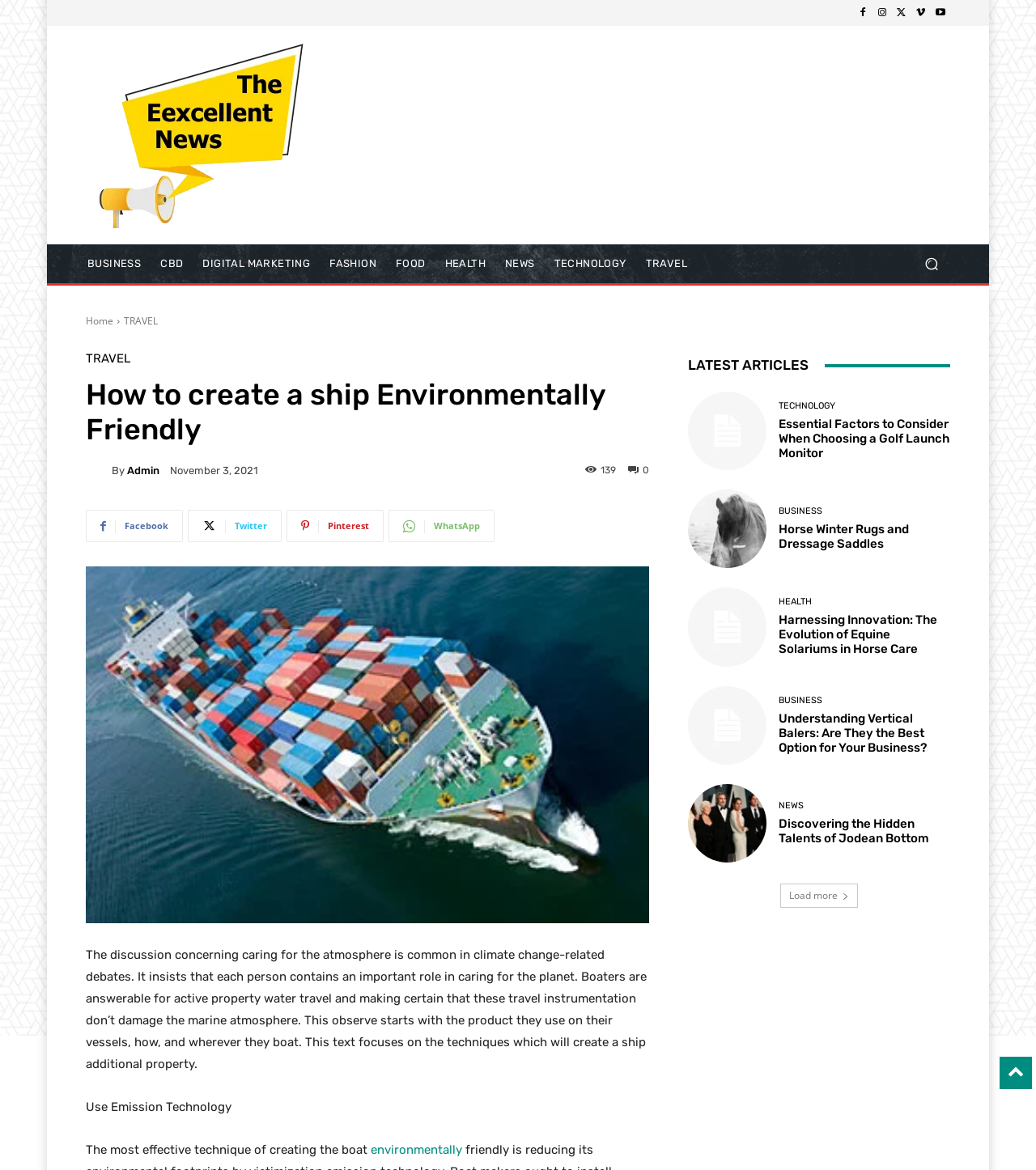Locate the bounding box of the user interface element based on this description: "parent_node: By title="Admin"".

[0.083, 0.393, 0.108, 0.411]